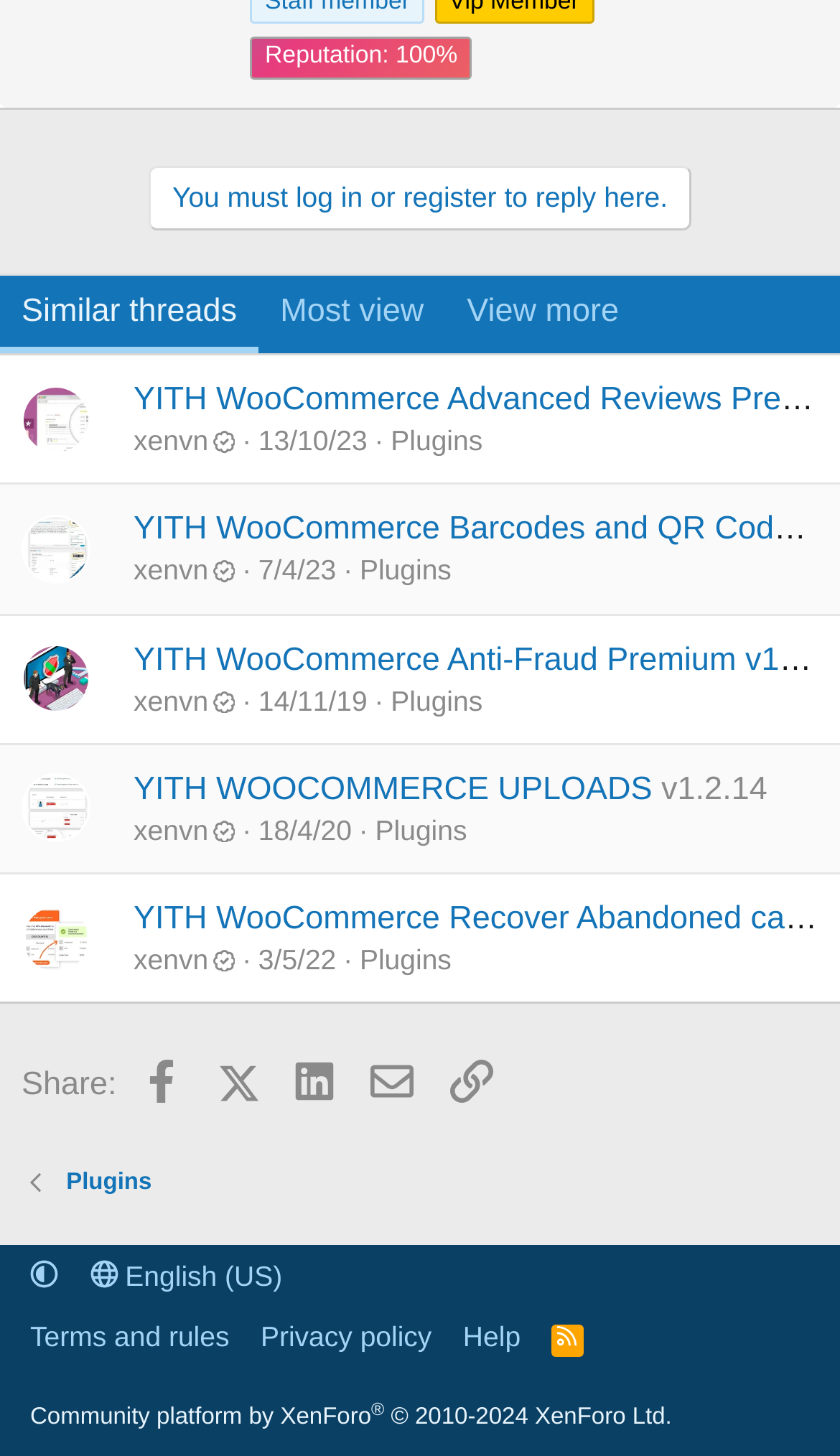What is the name of the plugin in the first row of the table?
Provide a detailed and well-explained answer to the question.

I looked at the table element with ID 316 and found the first row element with ID 427. The first gridcell element with ID 453 contains a link element with the text 'YITH WooCommerce Advanced Reviews Premium'.